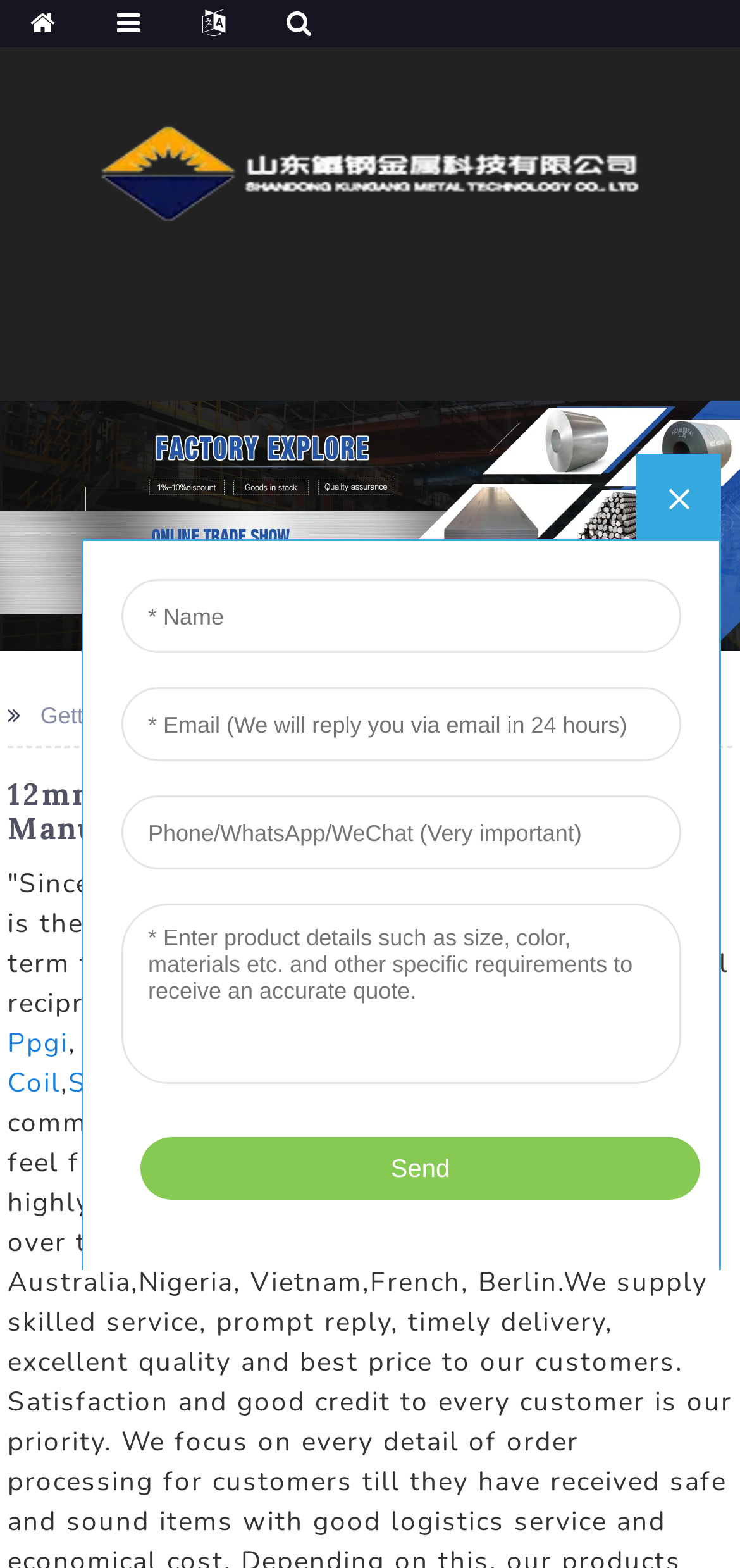Identify the bounding box for the described UI element. Provide the coordinates in (top-left x, top-left y, bottom-right x, bottom-right y) format with values ranging from 0 to 1: Golteum (GLTM)

None